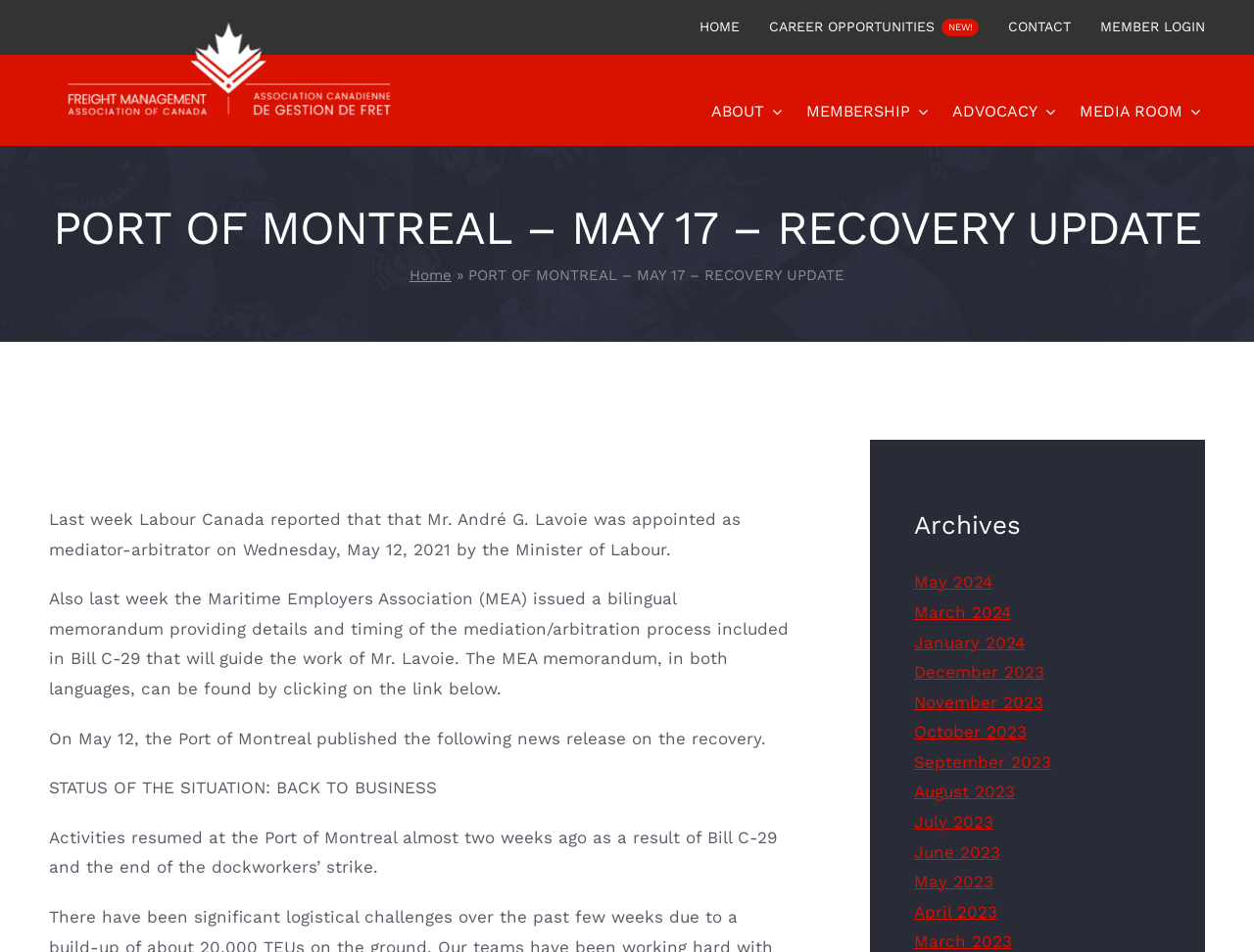Specify the bounding box coordinates of the element's region that should be clicked to achieve the following instruction: "Click on the CAREER OPPORTUNITIES NEW! link". The bounding box coordinates consist of four float numbers between 0 and 1, in the format [left, top, right, bottom].

[0.59, 0.0, 0.781, 0.058]